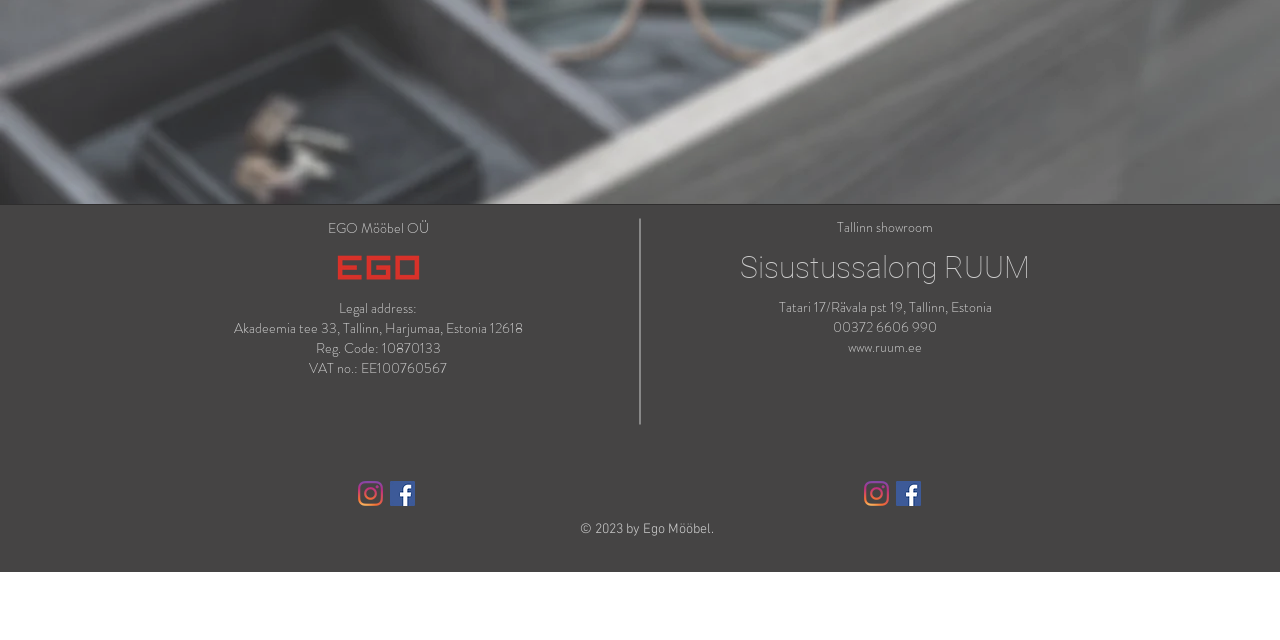Based on the element description "aria-label="Facebook Social Icon"", predict the bounding box coordinates of the UI element.

[0.7, 0.752, 0.72, 0.791]